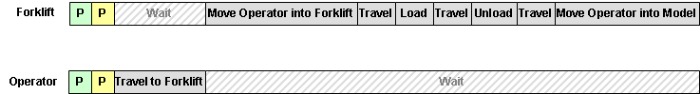Respond to the question below with a concise word or phrase:
What is the final action of the forklift?

Move Operator into Model